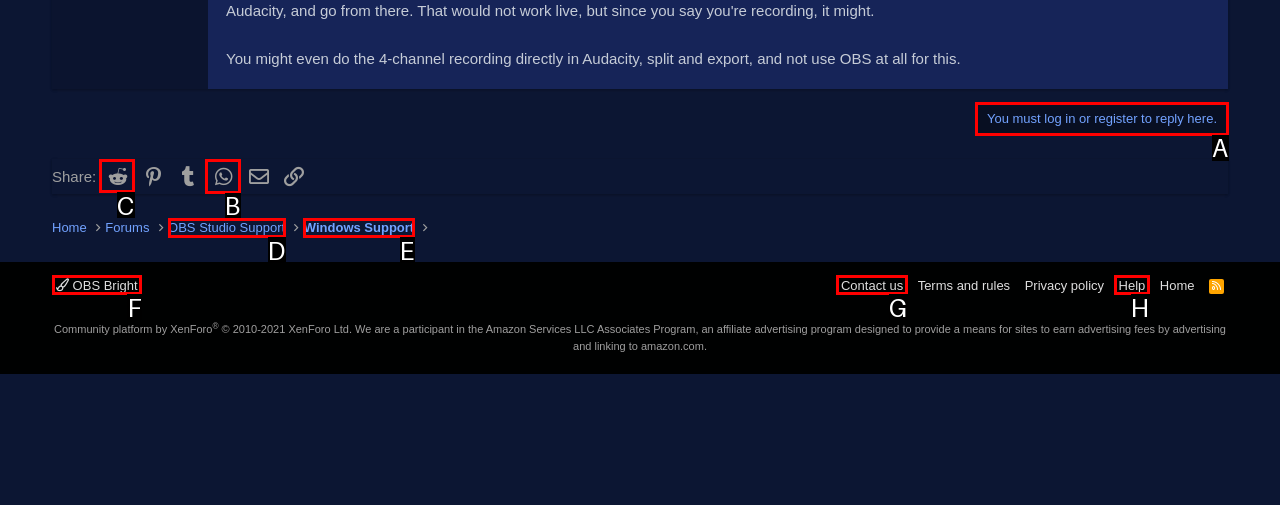Choose the HTML element to click for this instruction: Log in to your account Answer with the letter of the correct choice from the given options.

None